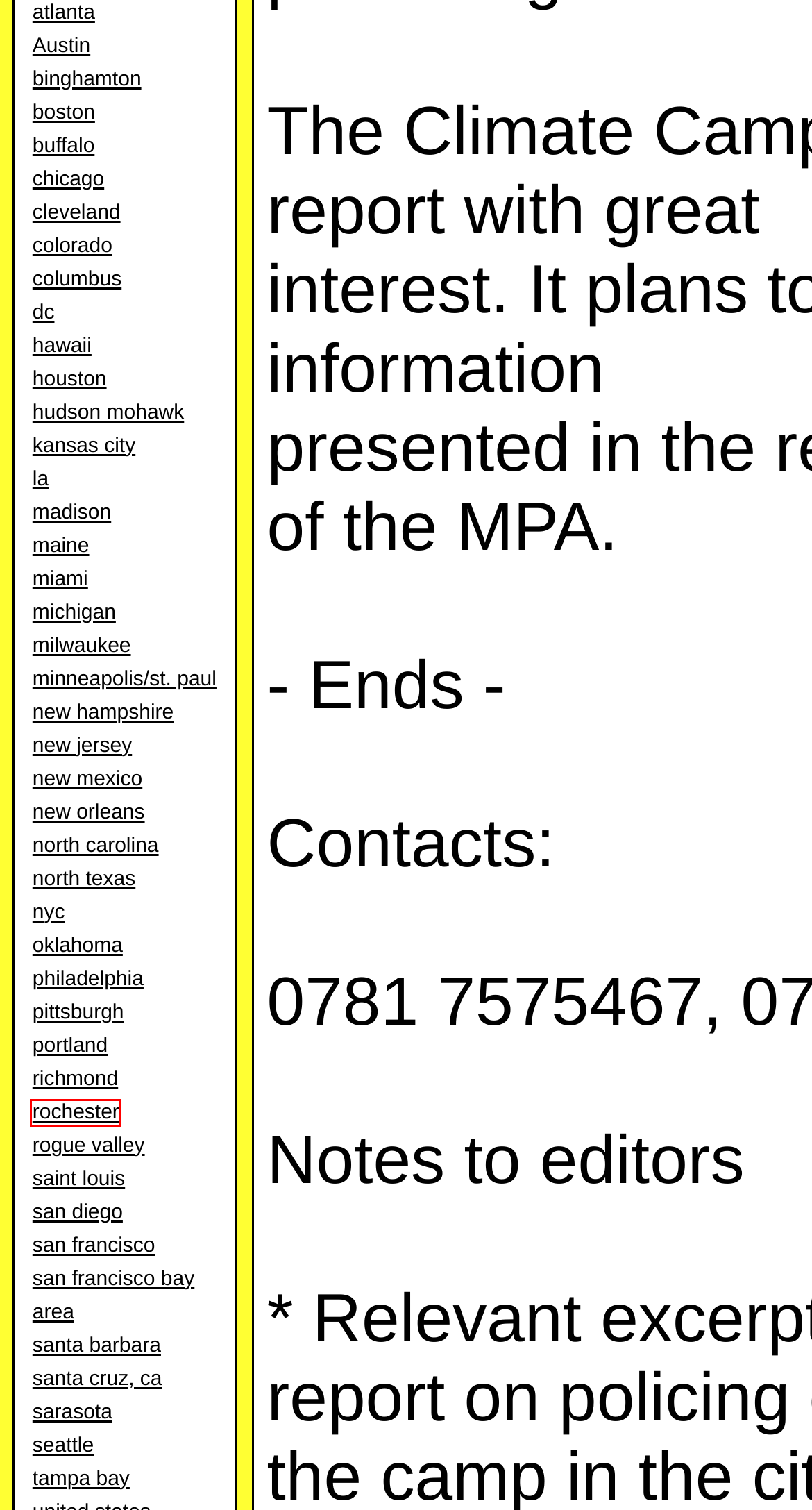After examining the screenshot of a webpage with a red bounding box, choose the most accurate webpage description that corresponds to the new page after clicking the element inside the red box. Here are the candidates:
A. Los Angeles Independent Media Center
B. InMotion Hosting
C. MICHIGANIMC.ORG
D. Chicago Indymedia
E. Index of /
F. Santa Cruz Indymedia : Indybay
G. Local News | Rochester Indymedia
H. San Francisco Bay Area Independent Media Center

G